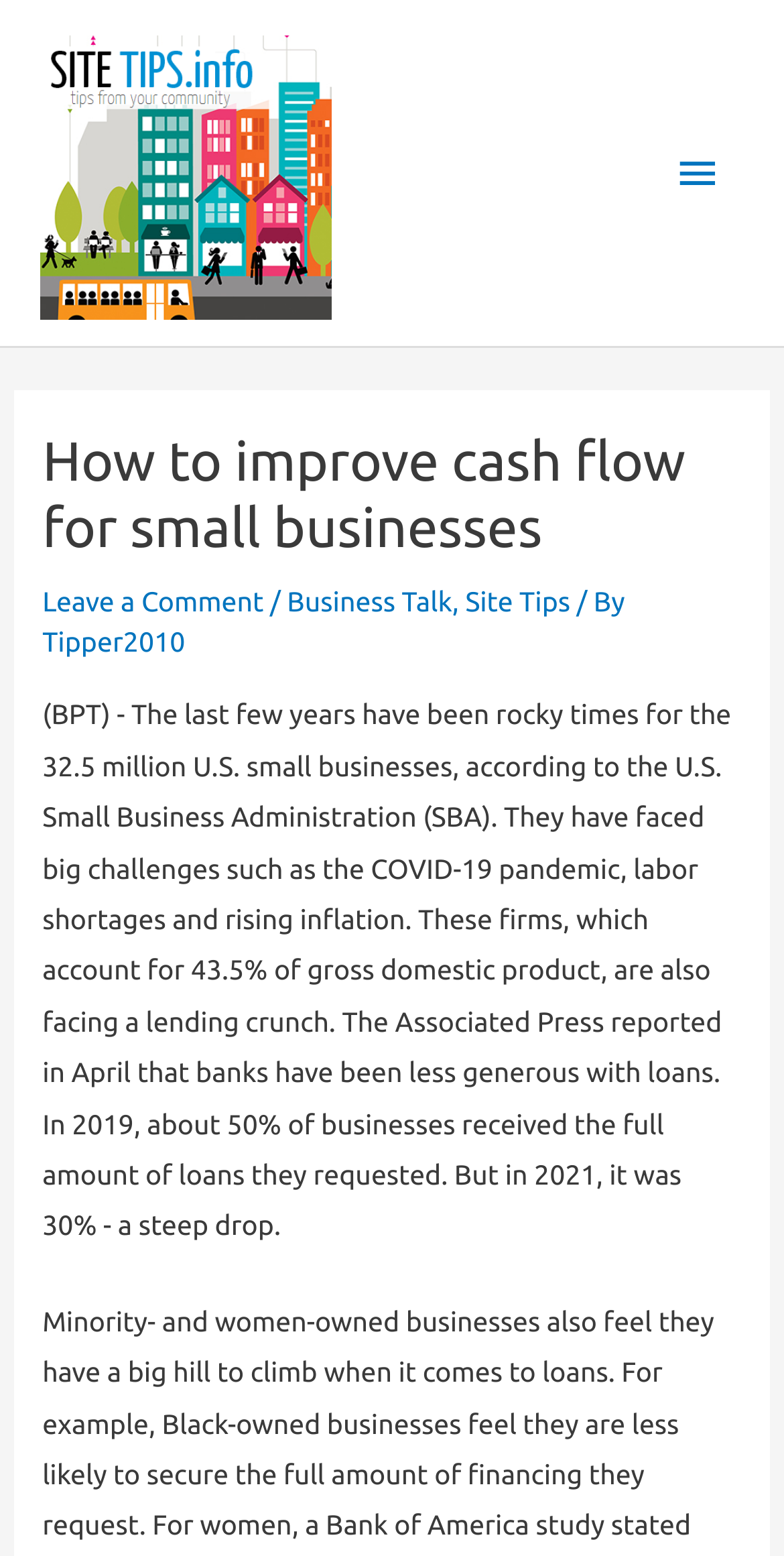Find the headline of the webpage and generate its text content.

How to improve cash flow for small businesses